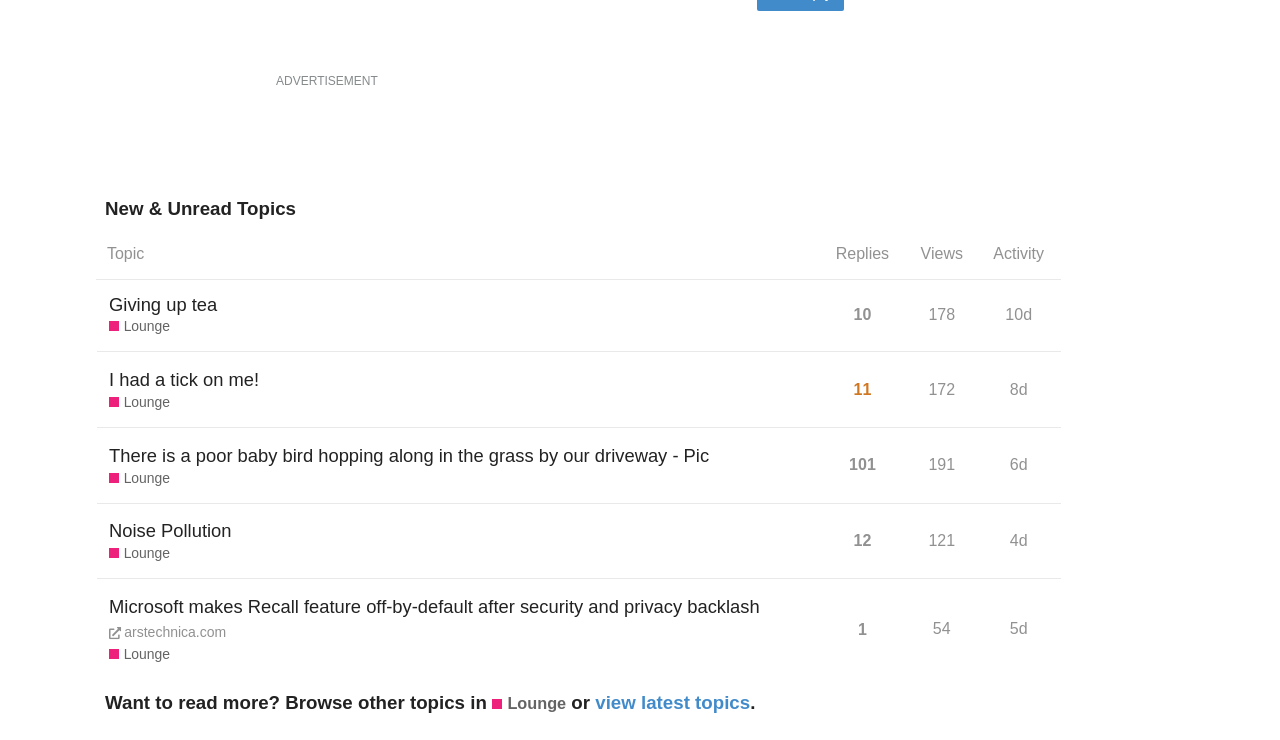Determine the bounding box coordinates of the UI element described below. Use the format (top-left x, top-left y, bottom-right x, bottom-right y) with floating point numbers between 0 and 1: Giving up tea

[0.085, 0.376, 0.17, 0.445]